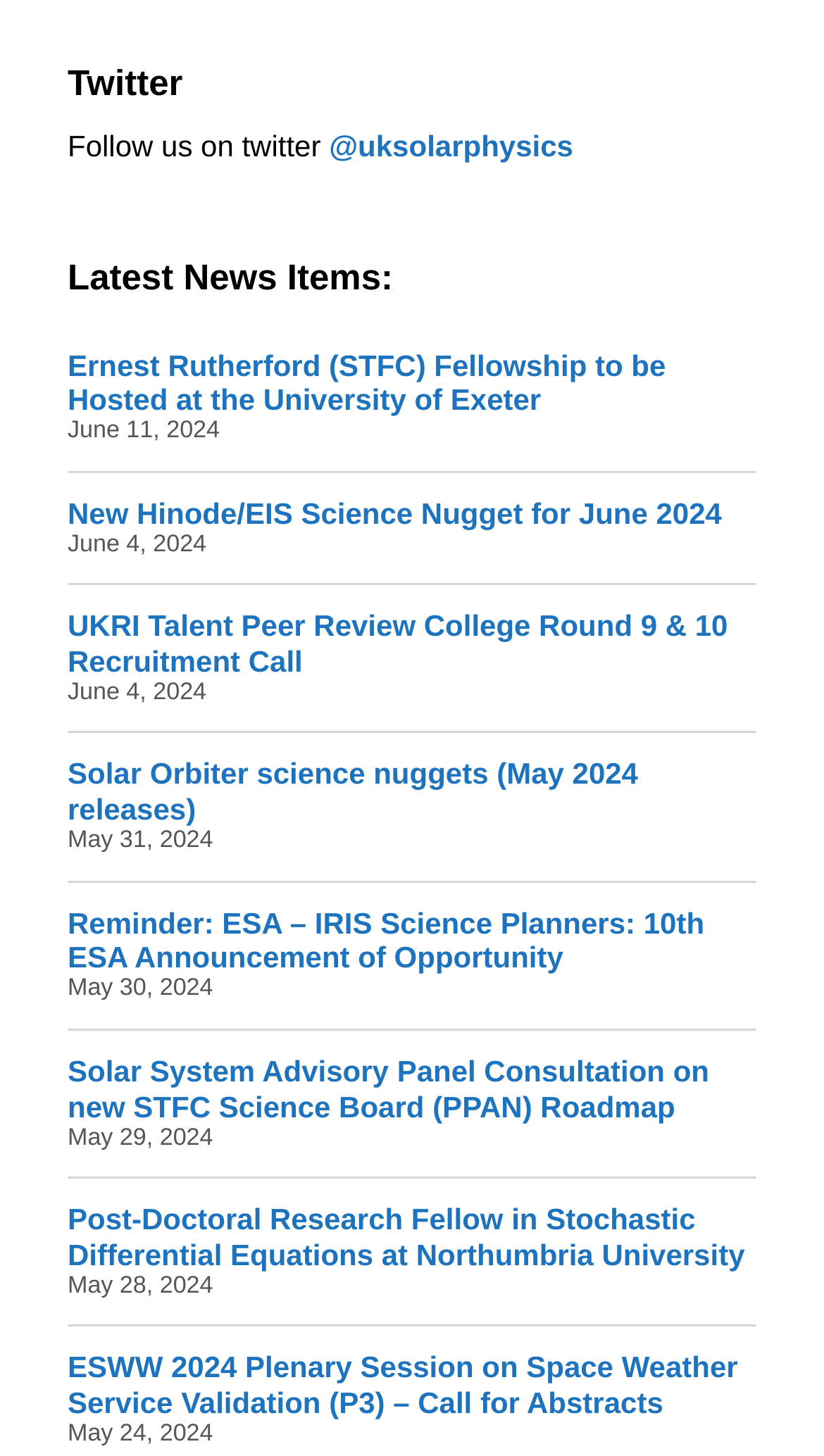Determine the bounding box coordinates of the clickable element to complete this instruction: "Read the latest news about Ernest Rutherford Fellowship". Provide the coordinates in the format of four float numbers between 0 and 1, [left, top, right, bottom].

[0.082, 0.239, 0.808, 0.286]